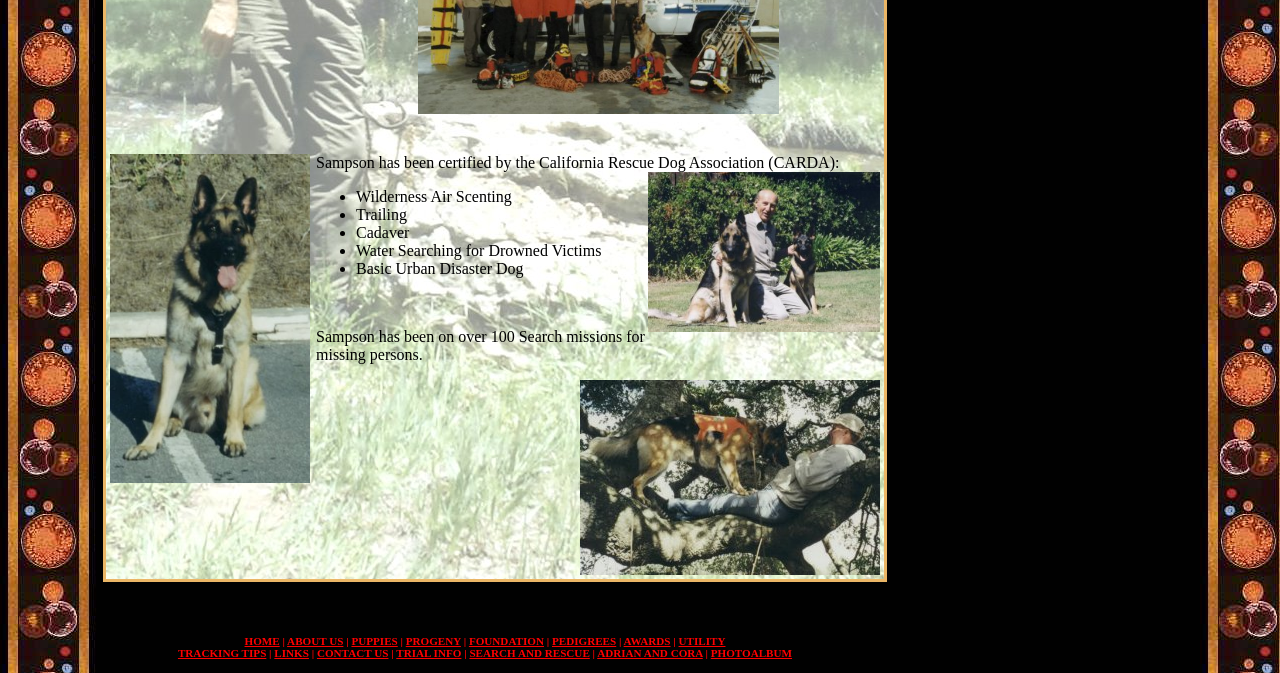Given the description: "HOME", determine the bounding box coordinates of the UI element. The coordinates should be formatted as four float numbers between 0 and 1, [left, top, right, bottom].

[0.191, 0.944, 0.219, 0.961]